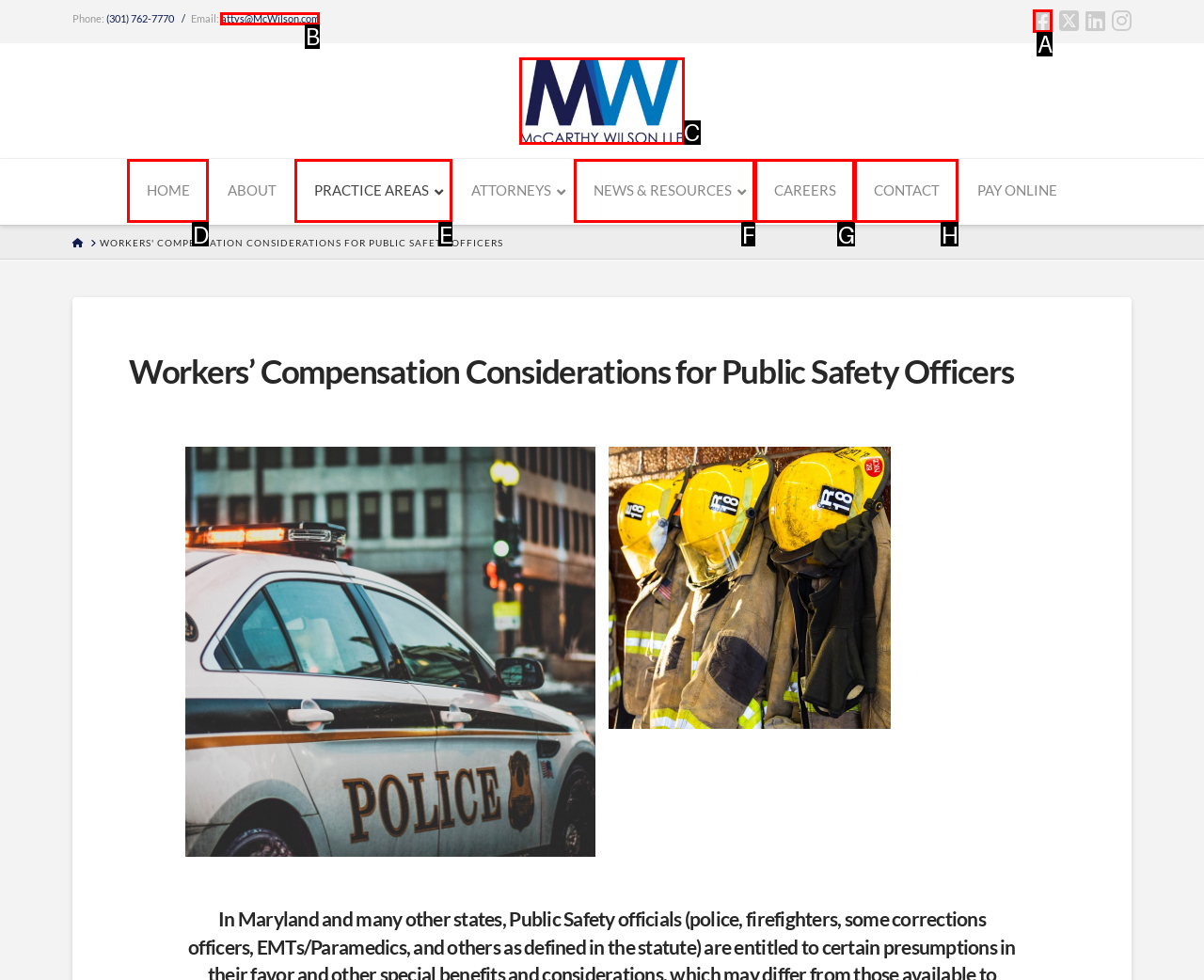Identify the correct UI element to click on to achieve the task: Click on the 'About' link. Provide the letter of the appropriate element directly from the available choices.

None